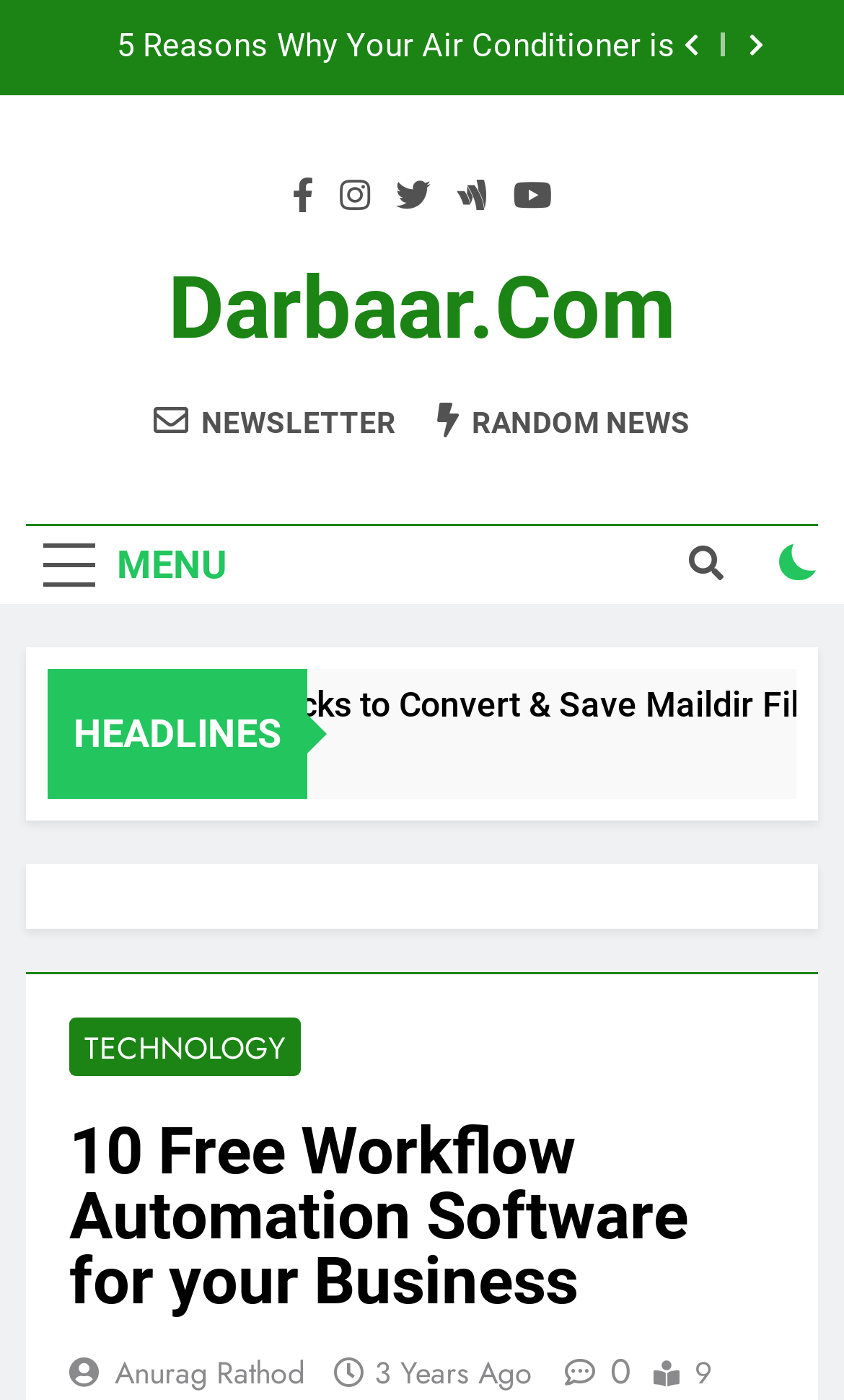How many social media links are there?
Based on the image, provide a one-word or brief-phrase response.

6